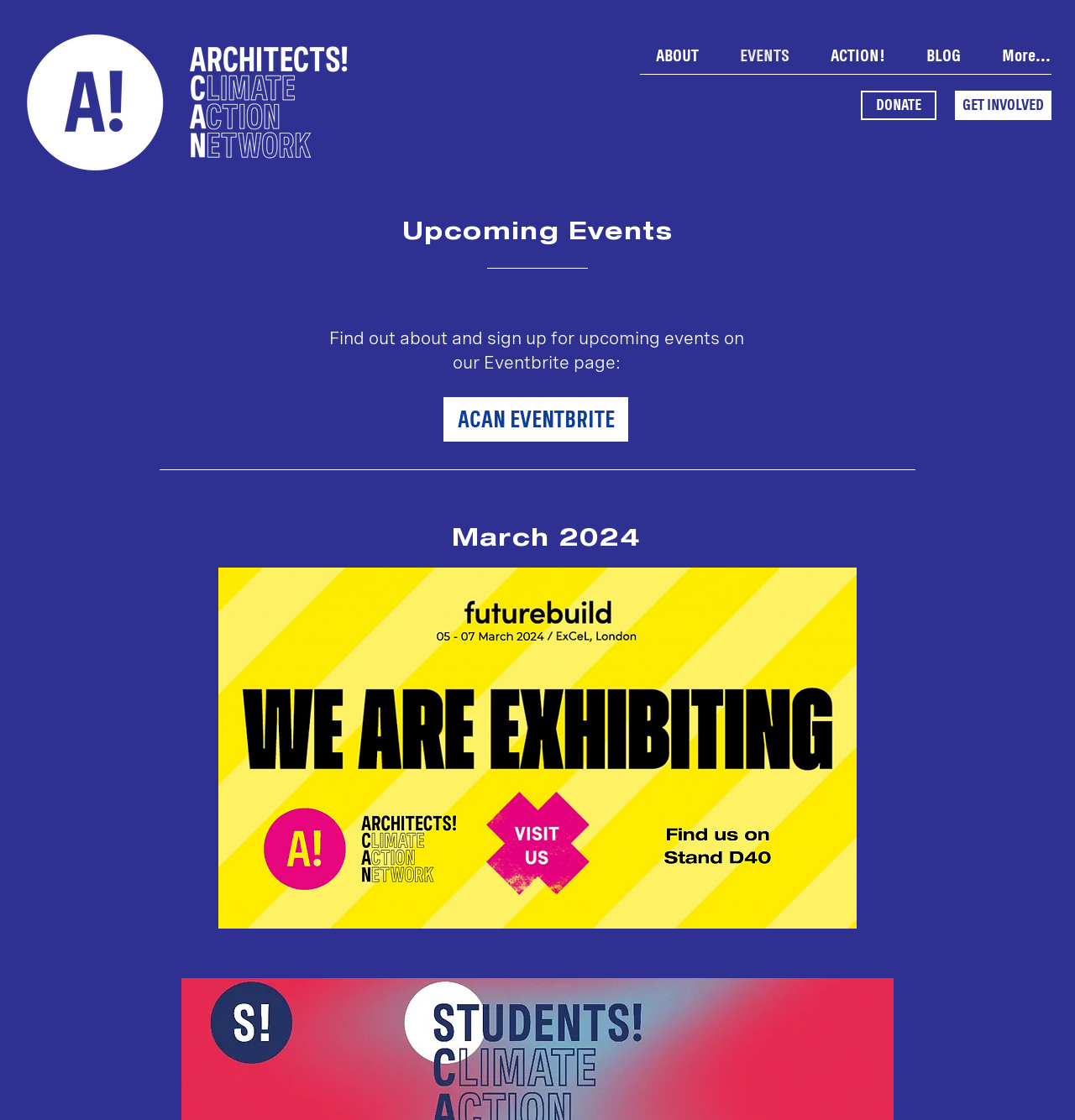Kindly determine the bounding box coordinates for the clickable area to achieve the given instruction: "Visit ACAN's Eventbrite page".

[0.412, 0.354, 0.584, 0.394]